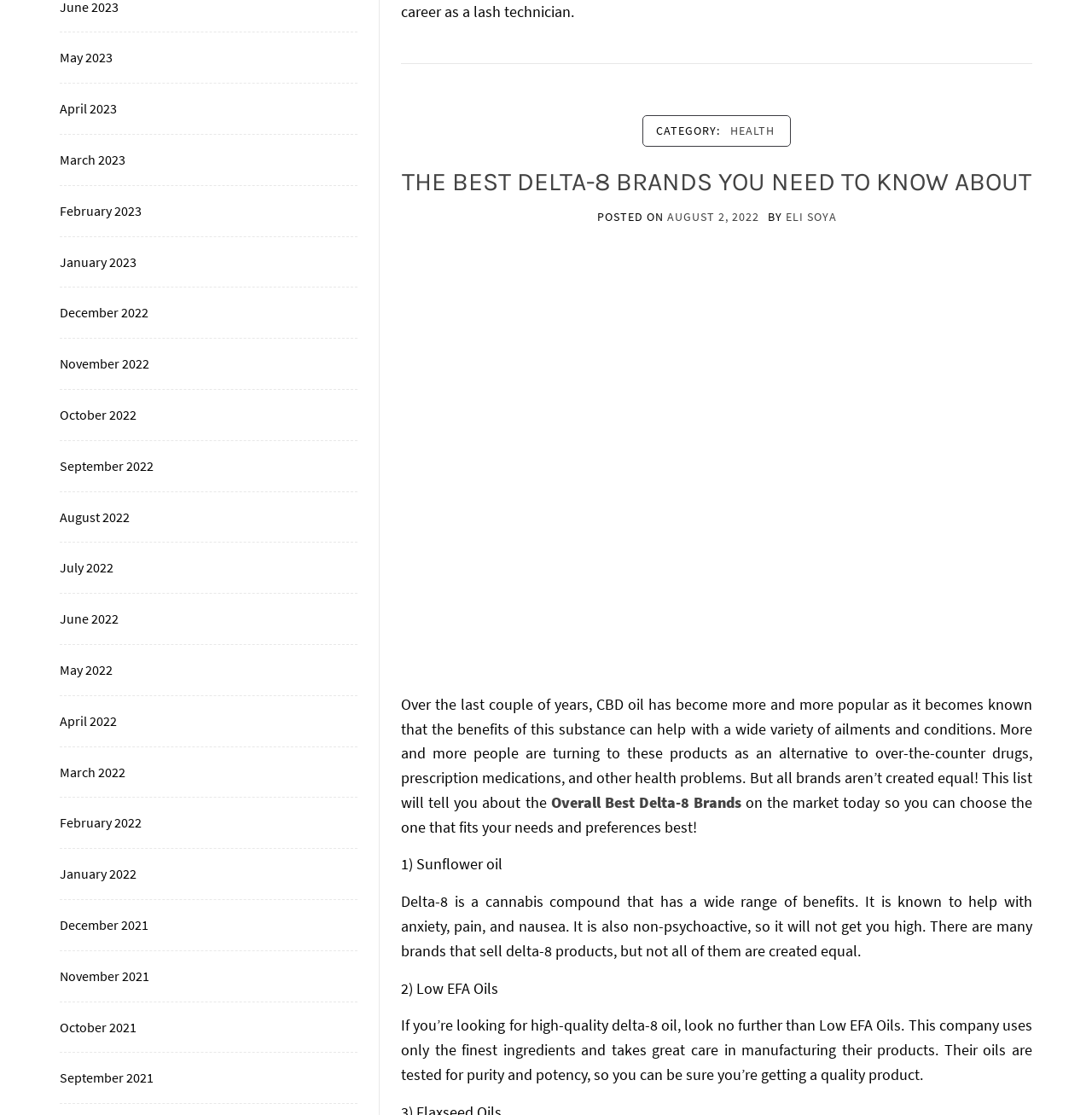Identify the bounding box coordinates of the area that should be clicked in order to complete the given instruction: "Learn about 'Overall Best Delta-8 Brands'". The bounding box coordinates should be four float numbers between 0 and 1, i.e., [left, top, right, bottom].

[0.504, 0.711, 0.679, 0.728]